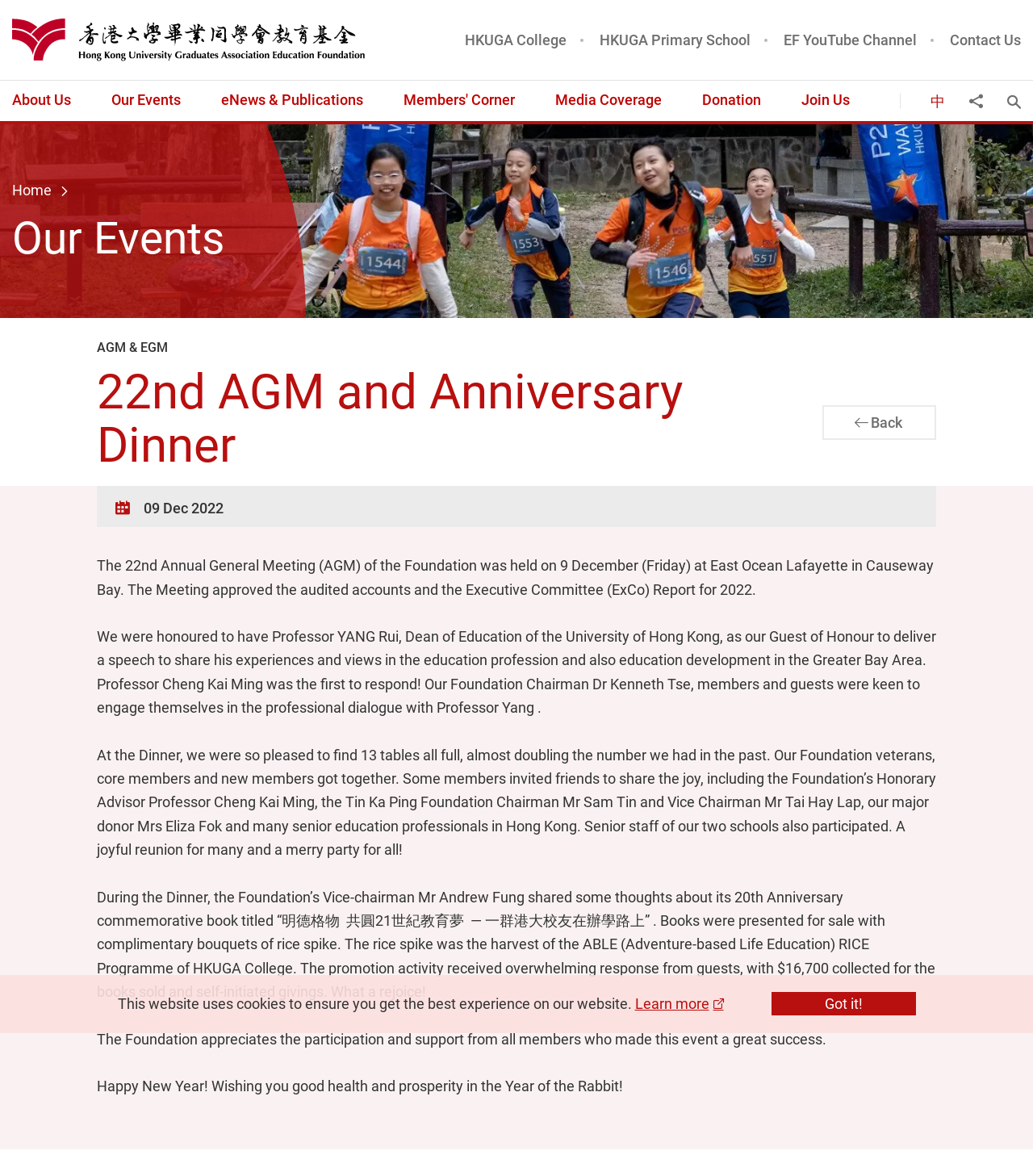Using the element description provided, determine the bounding box coordinates in the format (top-left x, top-left y, bottom-right x, bottom-right y). Ensure that all values are floating point numbers between 0 and 1. Element description: Home

[0.012, 0.153, 0.05, 0.17]